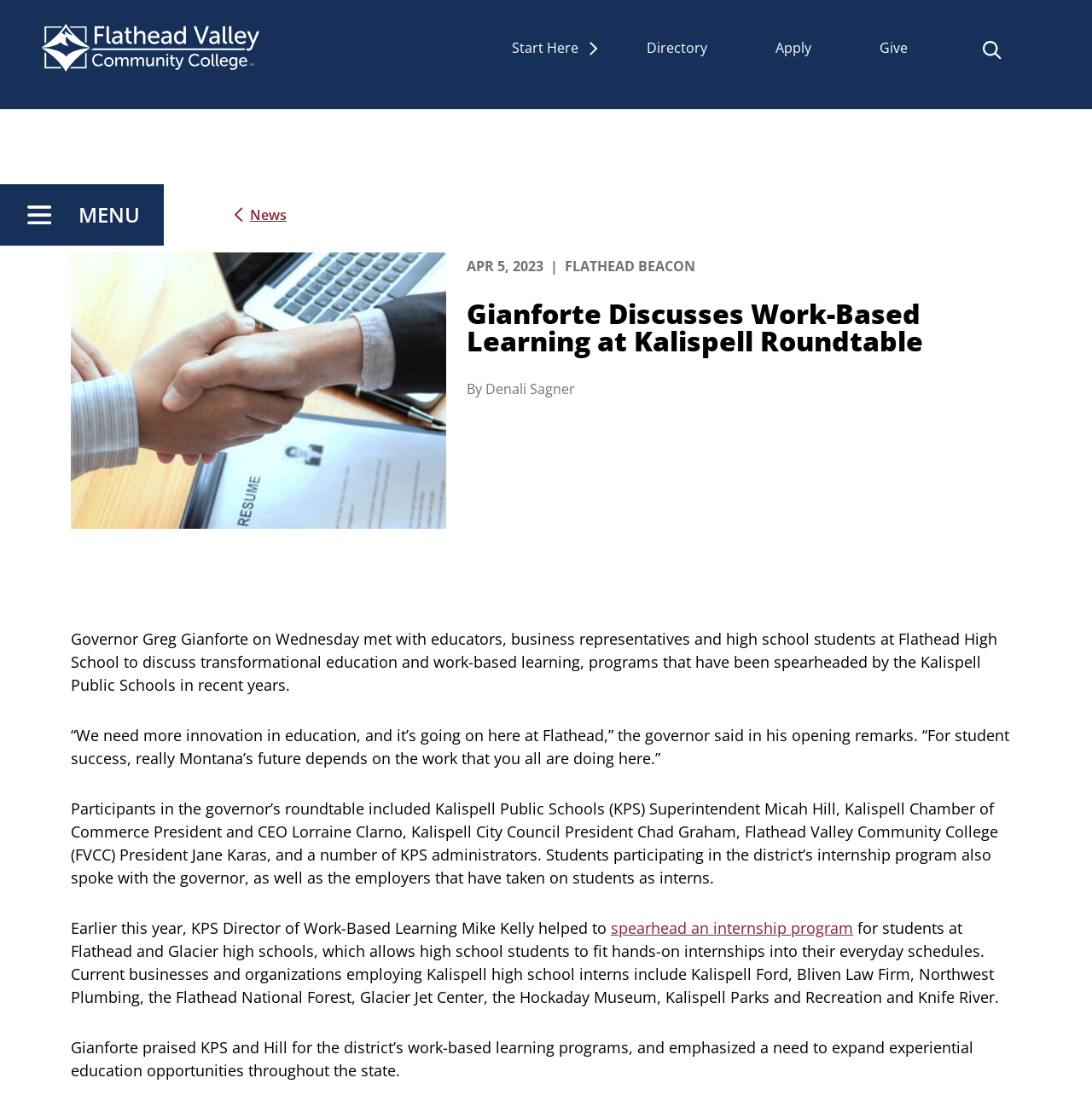Given the webpage screenshot and the description, determine the bounding box coordinates (top-left x, top-left y, bottom-right x, bottom-right y) that define the location of the UI element matching this description: Apply

[0.71, 0.034, 0.743, 0.052]